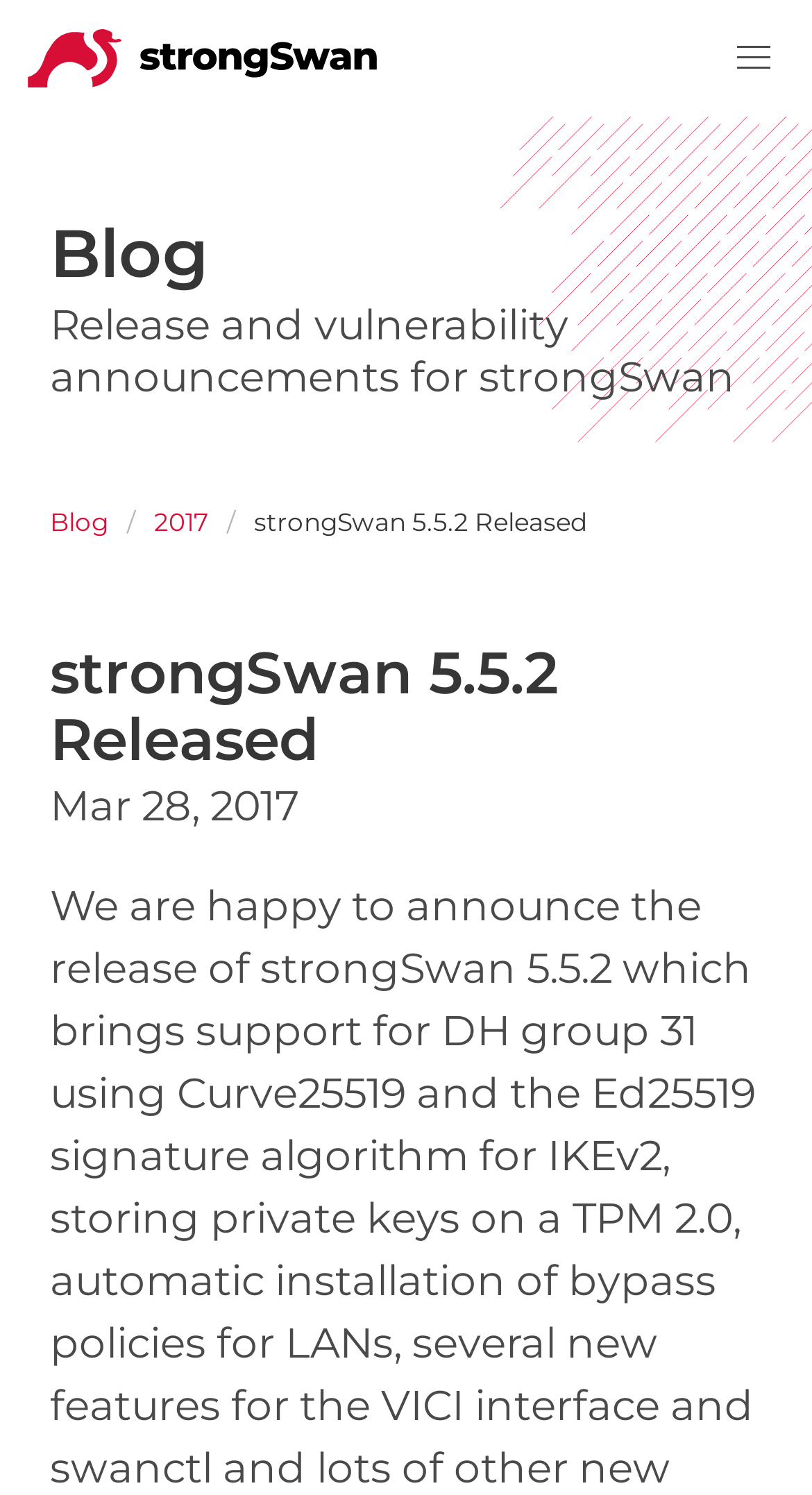Answer the question with a single word or phrase: 
What is the position of the menu button?

Top right